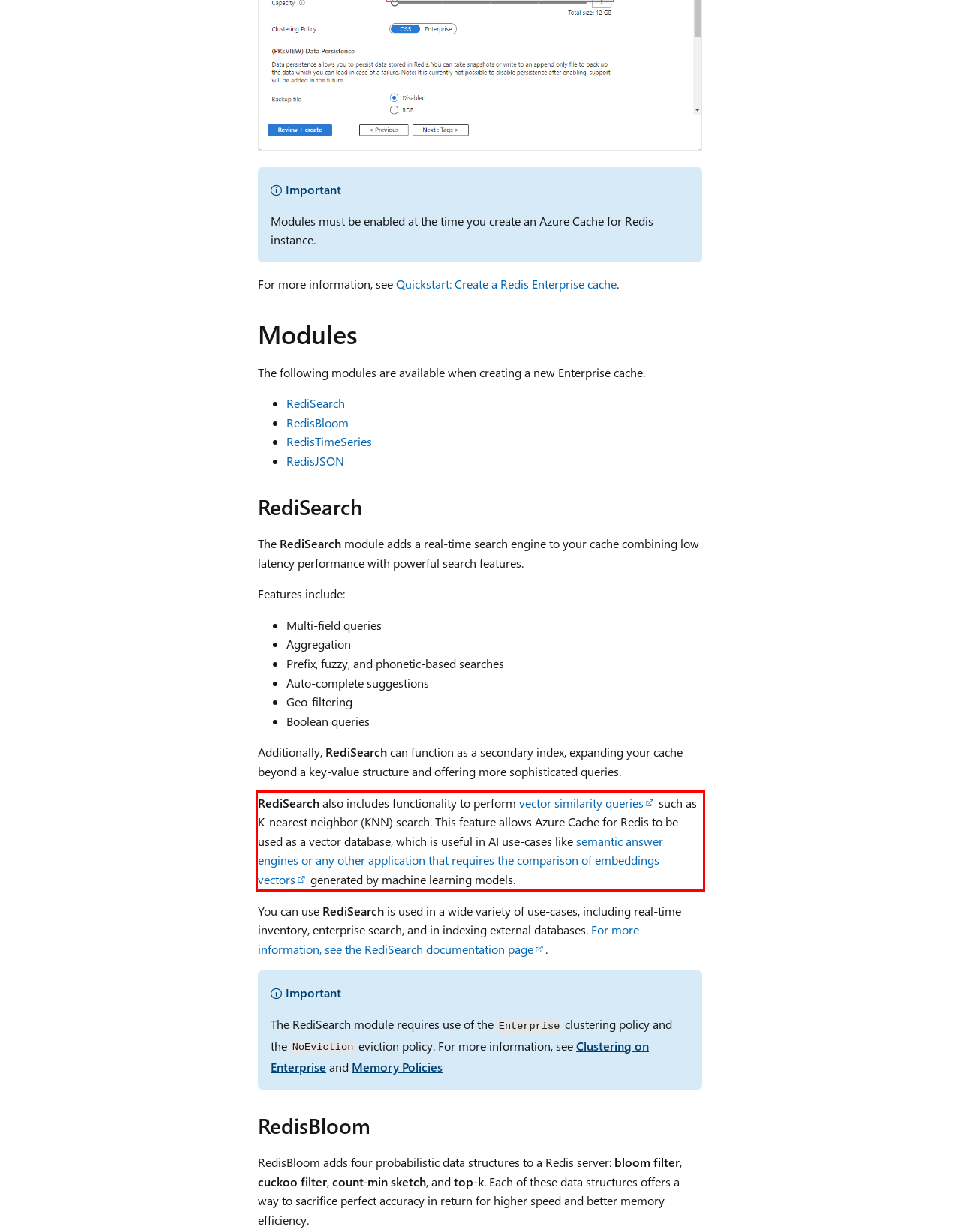Using the provided screenshot of a webpage, recognize the text inside the red rectangle bounding box by performing OCR.

RediSearch also includes functionality to perform vector similarity queries such as K-nearest neighbor (KNN) search. This feature allows Azure Cache for Redis to be used as a vector database, which is useful in AI use-cases like semantic answer engines or any other application that requires the comparison of embeddings vectors generated by machine learning models.